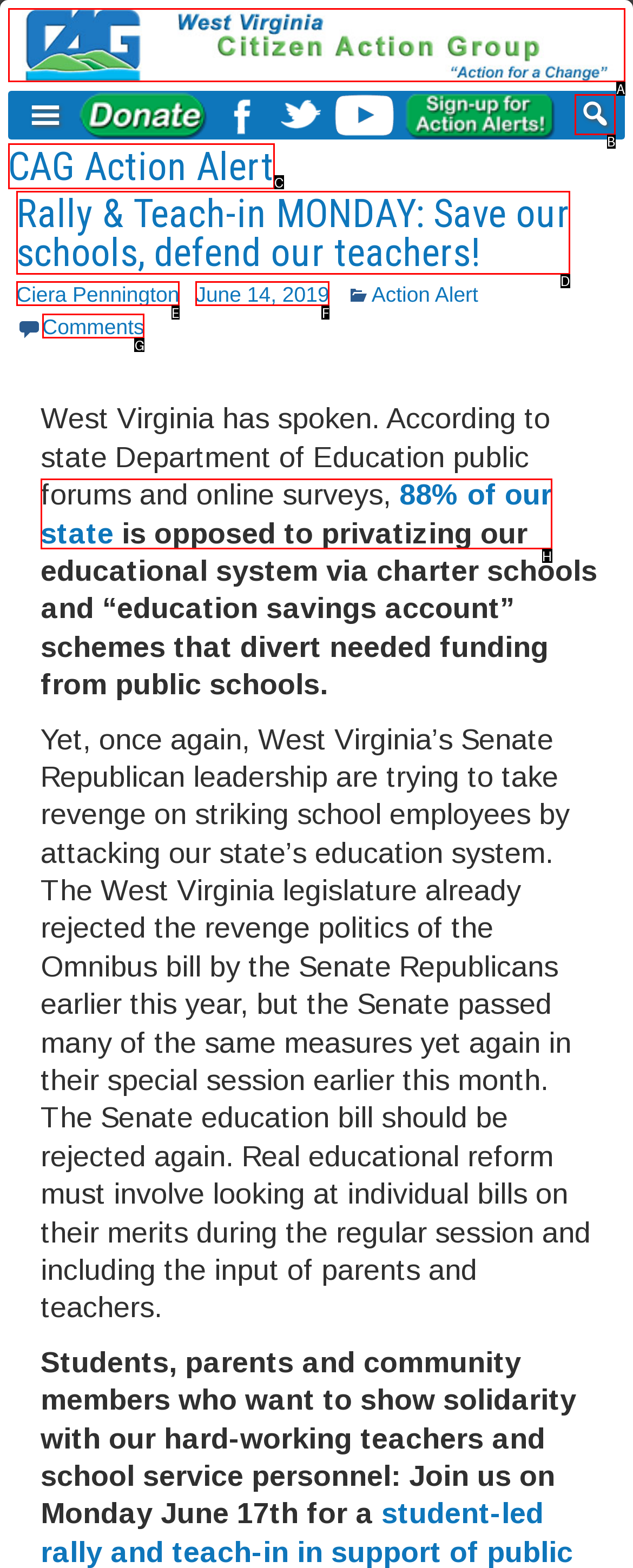Determine which element should be clicked for this task: View the Rally & Teach-in MONDAY event
Answer with the letter of the selected option.

D